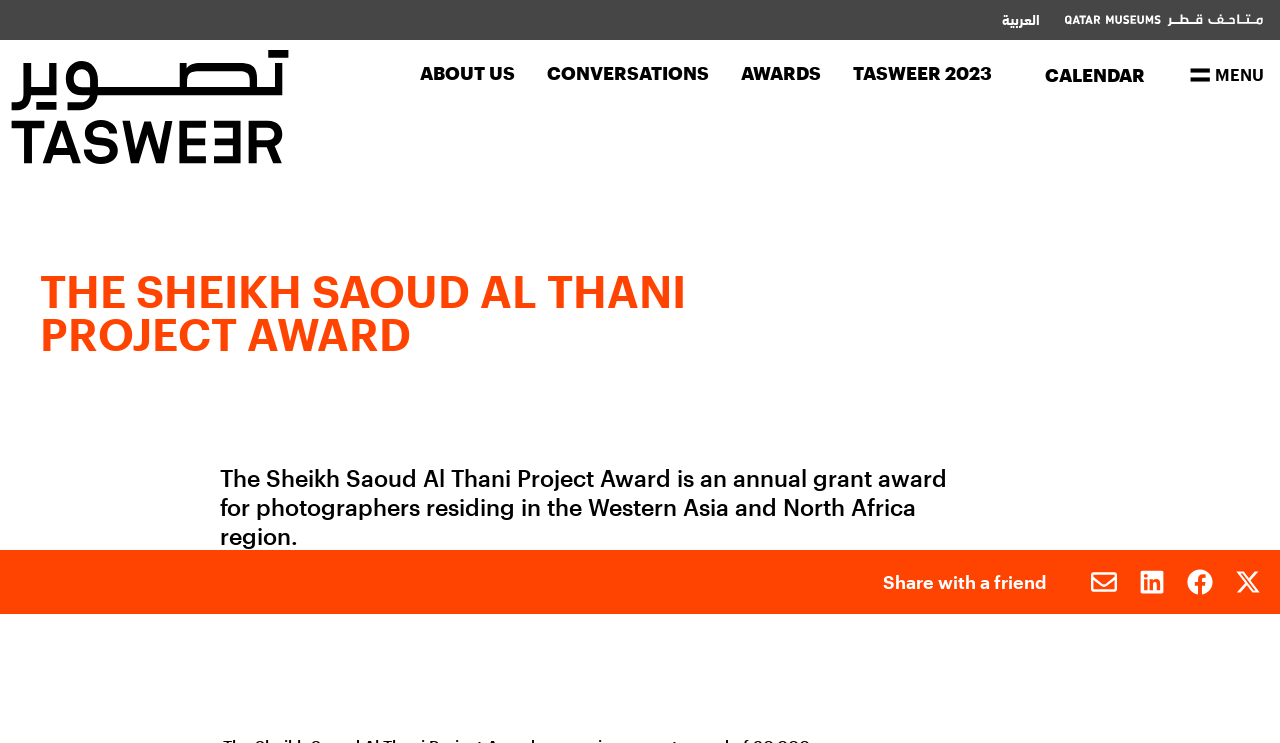Select the bounding box coordinates of the element I need to click to carry out the following instruction: "Switch to Arabic language".

[0.777, 0.005, 0.819, 0.048]